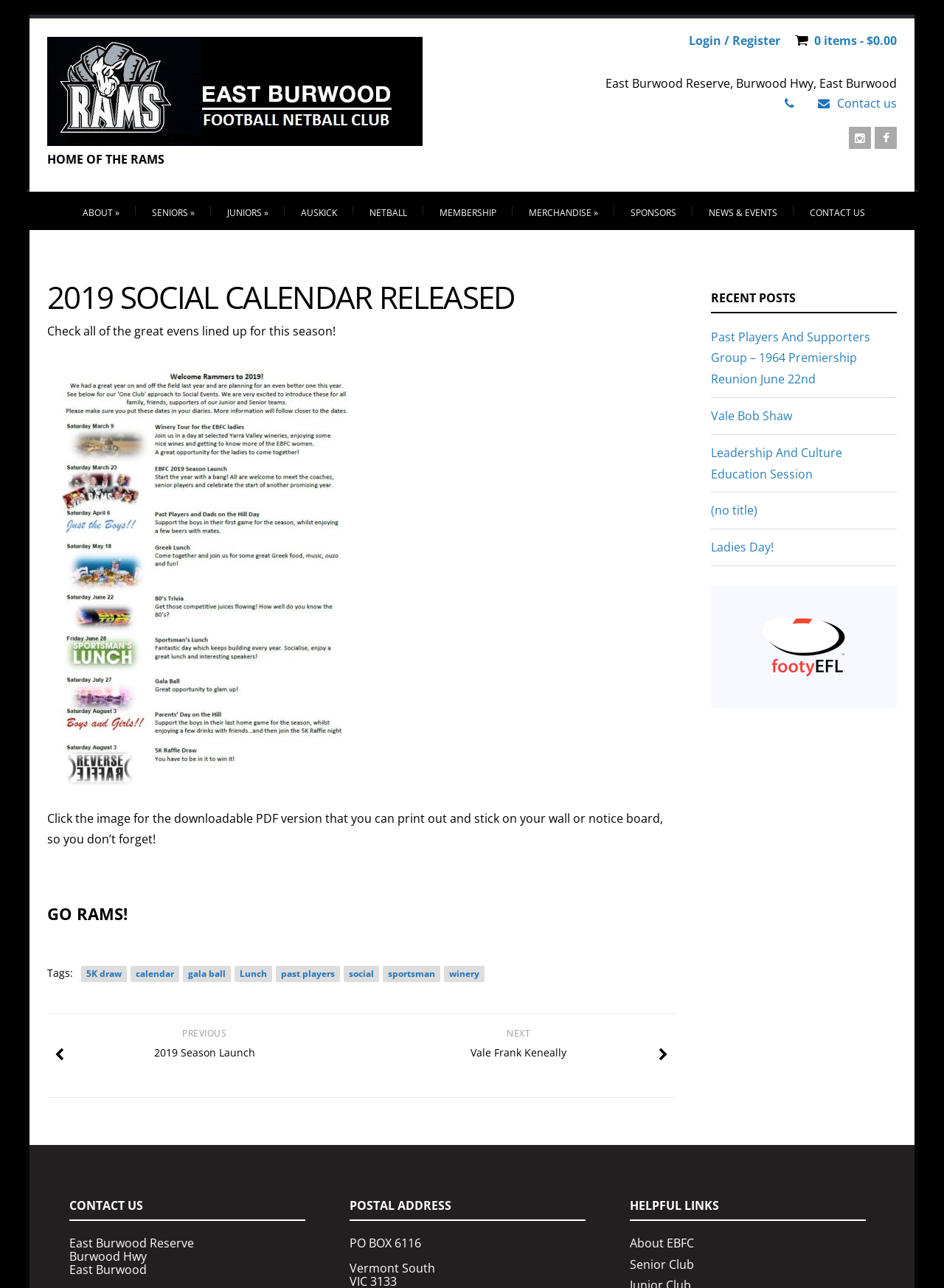Find and indicate the bounding box coordinates of the region you should select to follow the given instruction: "Contact the club".

[0.887, 0.074, 0.95, 0.087]